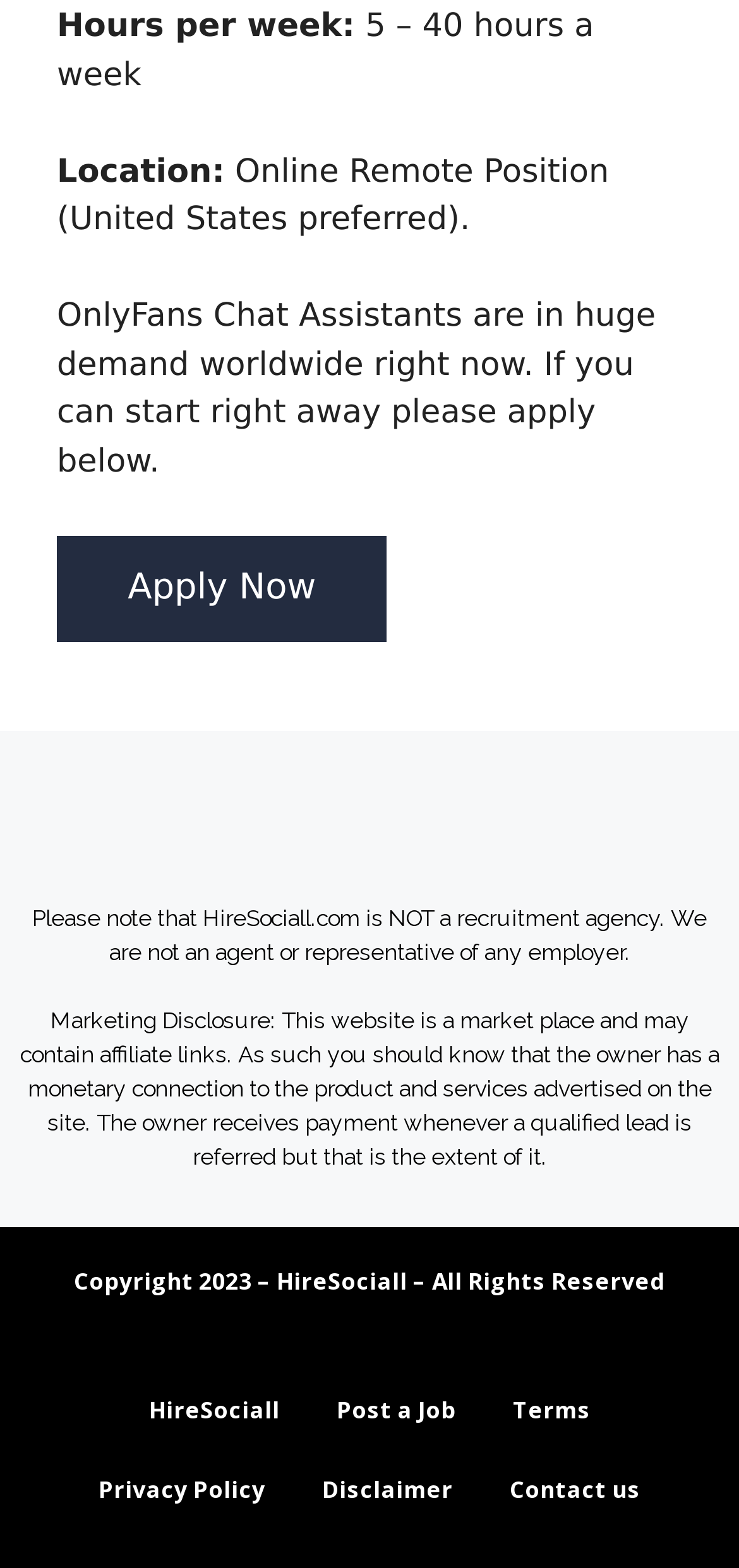Please provide the bounding box coordinates for the UI element as described: "HireSociall". The coordinates must be four floats between 0 and 1, represented as [left, top, right, bottom].

[0.163, 0.874, 0.417, 0.925]